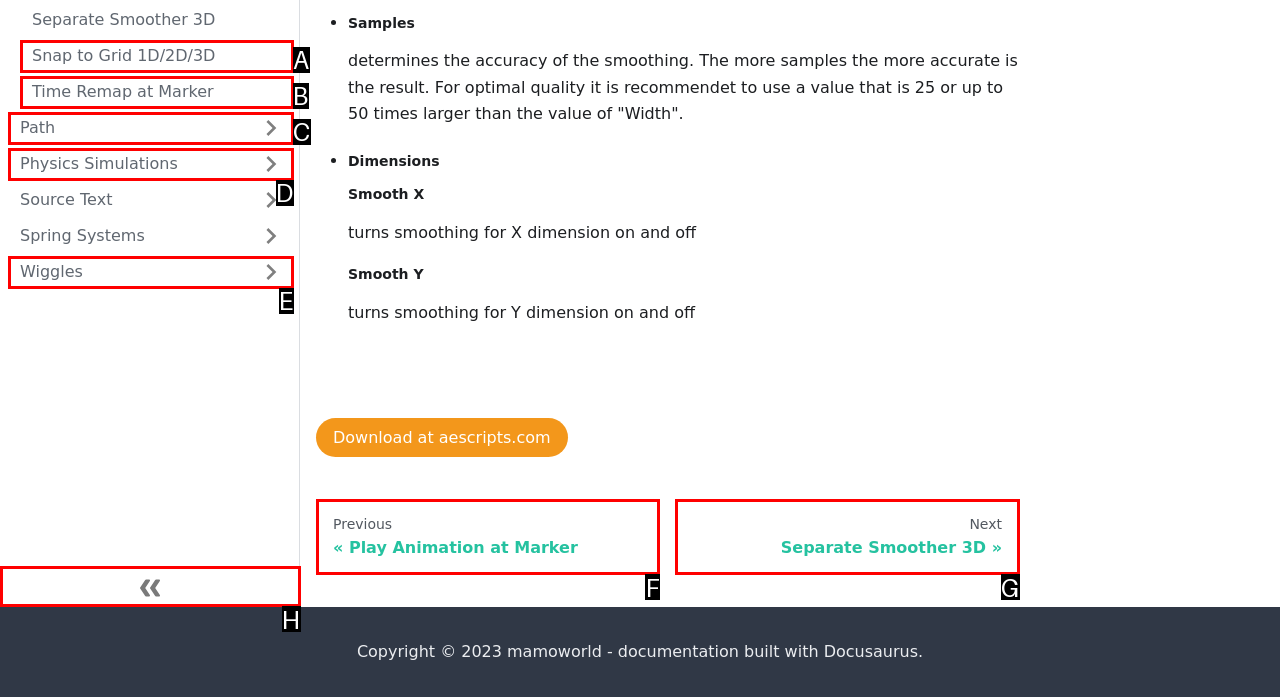Tell me which one HTML element best matches the description: title="sunset2" Answer with the option's letter from the given choices directly.

None